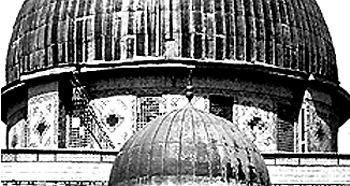Create a detailed narrative of what is happening in the image.

The image showcases the iconic Dome of the Rock, a significant religious and architectural landmark located in Jerusalem. The photograph captures the distinct structure of the dome, highlighting its intricate design and the overall appearance of the roof, which is noted to be in a state of disrepair, with missing tiles. Surrounding architectural details, including decorative patterns and the smaller dome below, further emphasize the beauty and historical importance of this site. This image is part of a discussion on the condition of the Dome of the Rock, with a focus on its maintenance and preservation challenges.